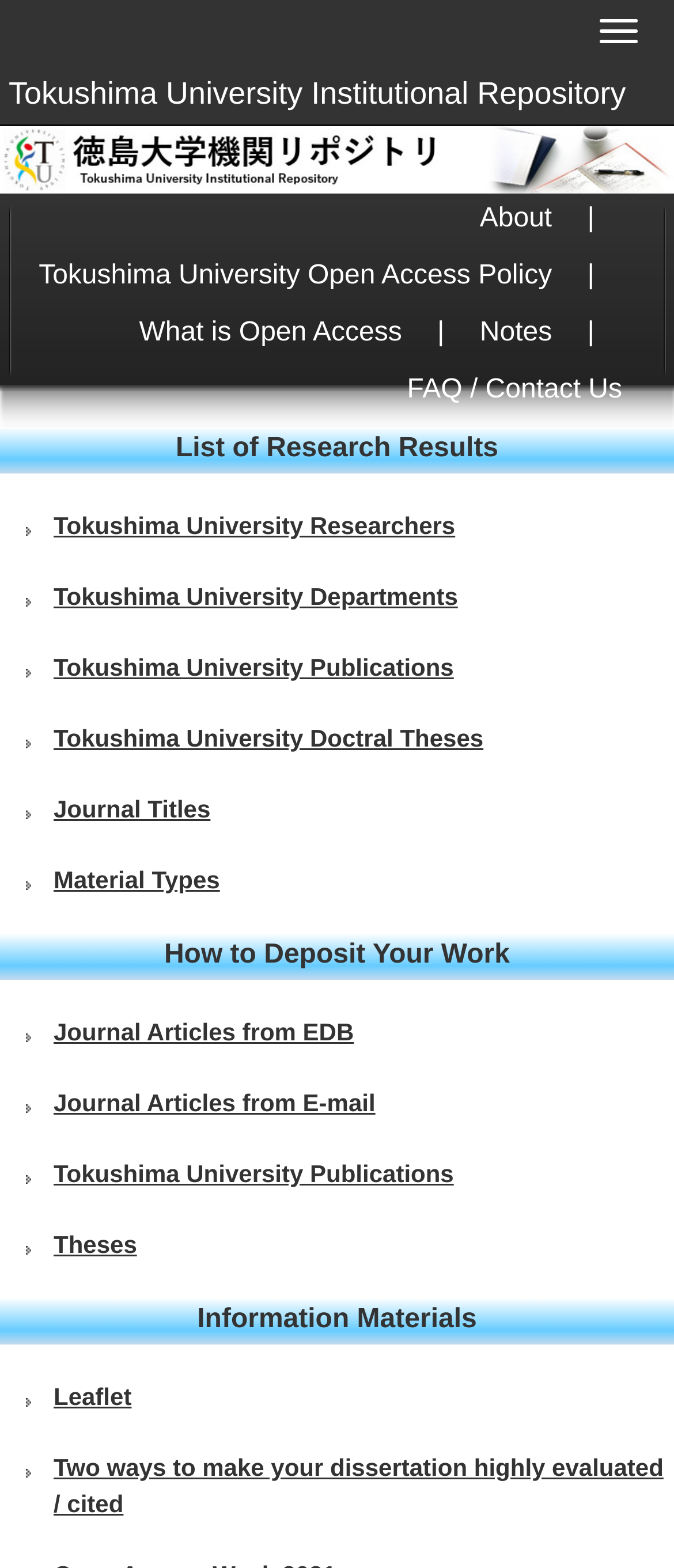What is the last link in the left sidebar?
Based on the visual content, answer with a single word or a brief phrase.

Two ways to make your dissertation highly evaluated / cited